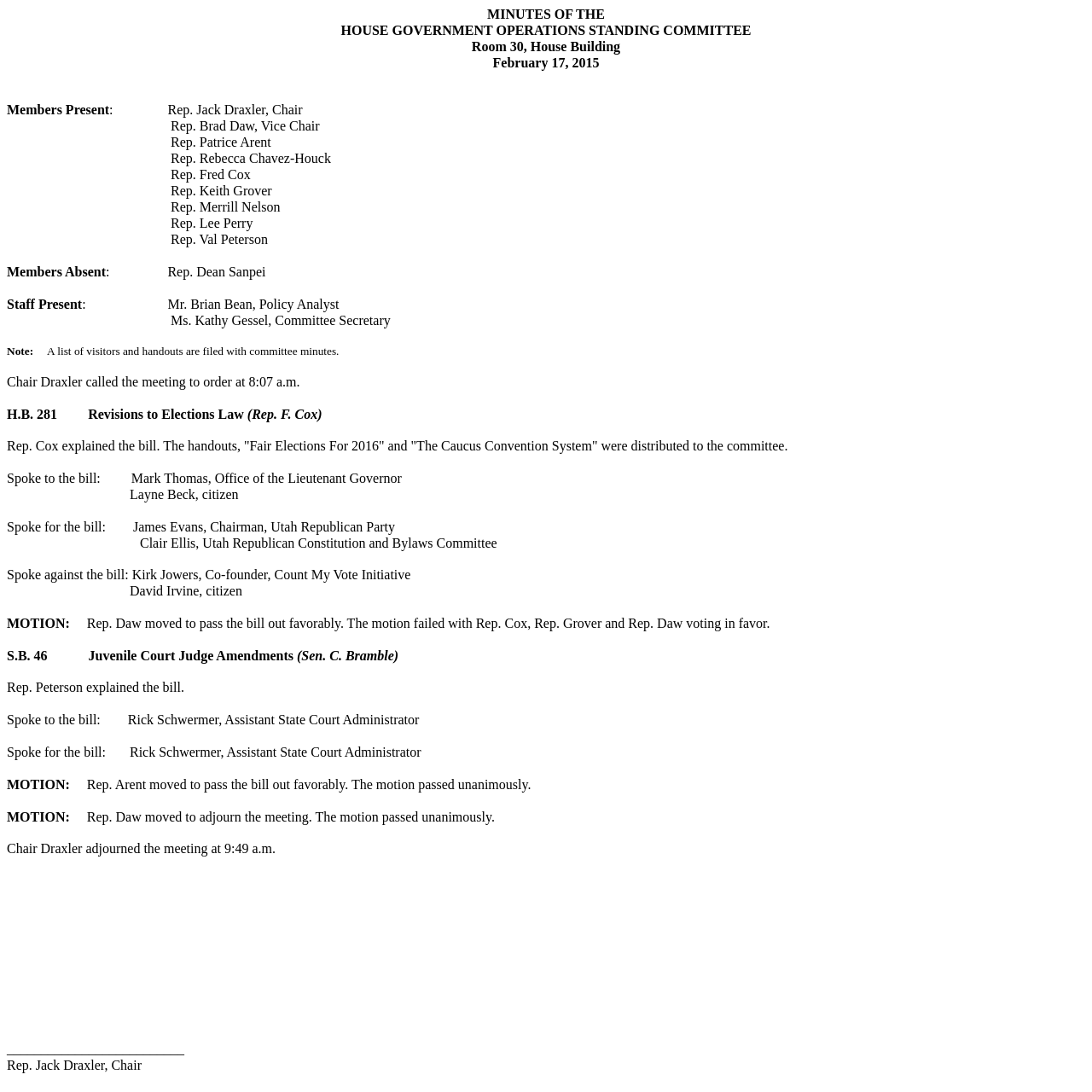Present a detailed account of what is displayed on the webpage.

This webpage appears to be the minutes of a meeting of the House Government Operations Standing Committee. At the top of the page, the title "MINUTES OF THE HOUSE GOVERNMENT OPERATIONS STANDING COMMITTEE" is displayed prominently, followed by the date and location of the meeting, "Room 30, House Building" on "February 17, 2015".

Below the title, there is a list of members present, including the chair, Rep. Jack Draxler, and other representatives. The list of members absent is also provided.

The main content of the page is a detailed account of the meeting, including discussions and motions related to two bills, H.B. 281 and S.B. 46. The text describes the explanations of the bills by the representatives, as well as comments and testimonies from various individuals, including citizens and representatives of organizations.

The page also includes information about the motions made during the meeting, including the outcomes of the votes. At the bottom of the page, there is a note about the adjournment of the meeting and the signature of the chair, Rep. Jack Draxler.

Overall, the webpage is a formal and detailed record of the proceedings of the House Government Operations Standing Committee meeting.